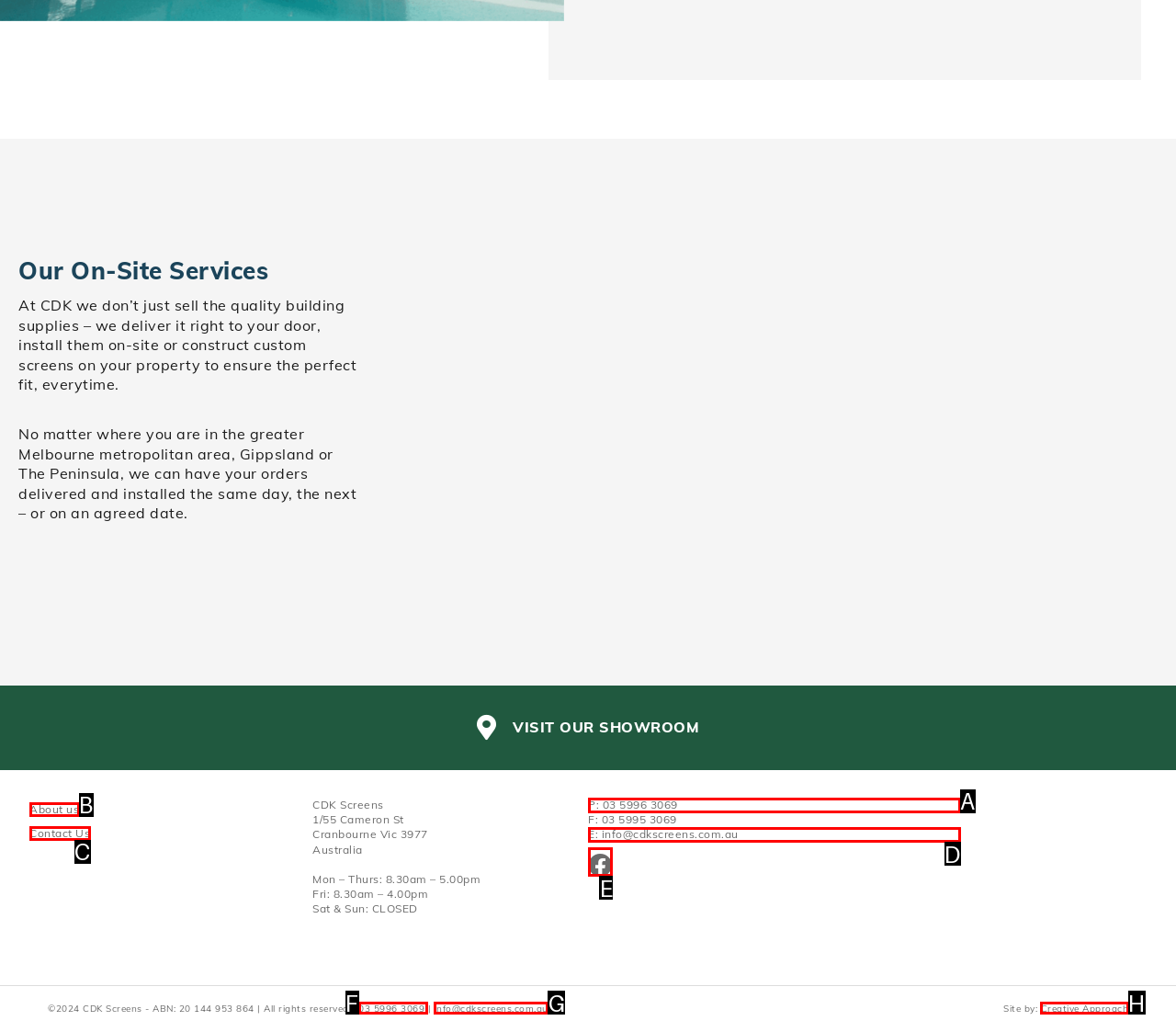With the description: title="Facebook", find the option that corresponds most closely and answer with its letter directly.

E